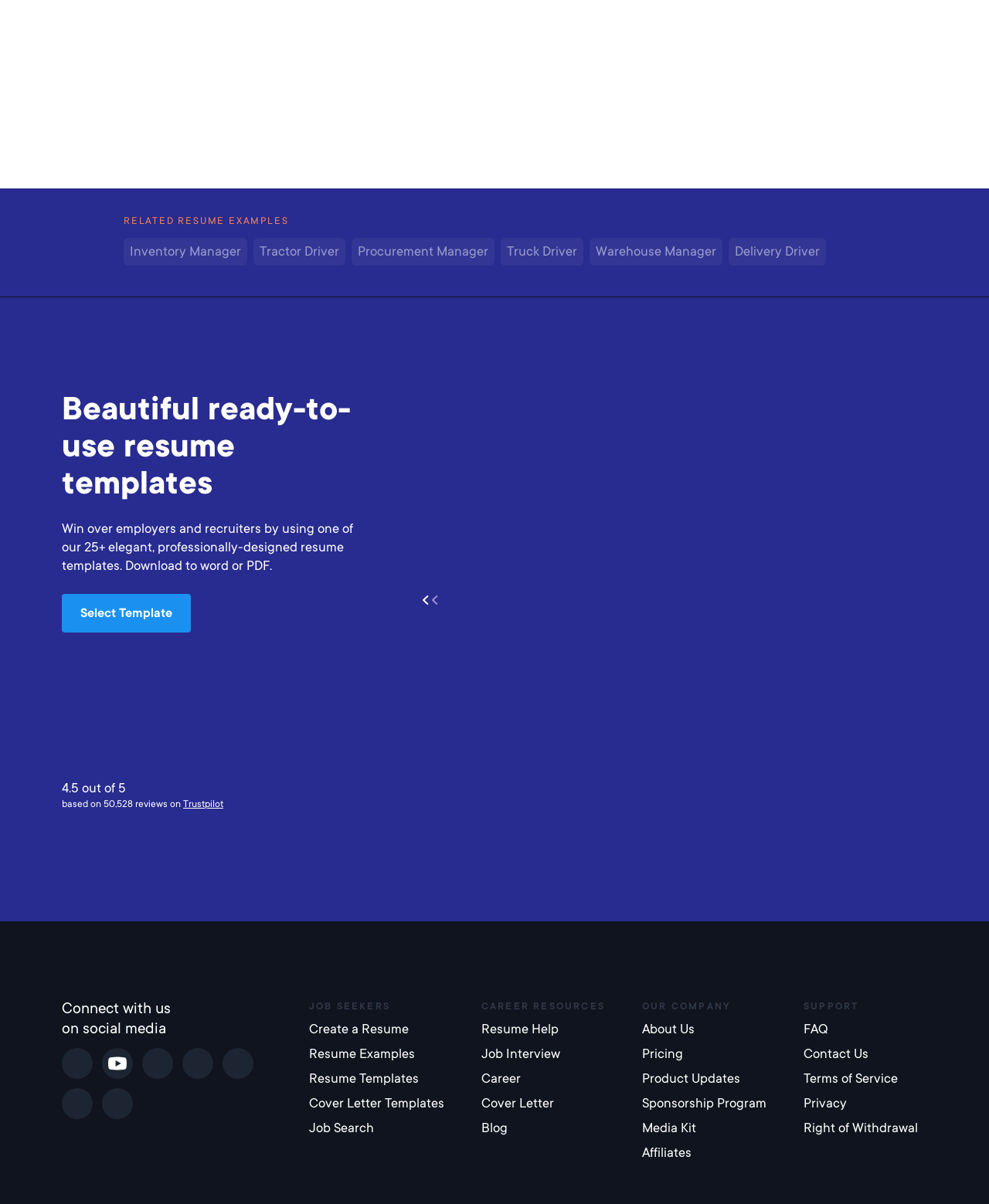Determine the coordinates of the bounding box that should be clicked to complete the instruction: "Connect with us on social media". The coordinates should be represented by four float numbers between 0 and 1: [left, top, right, bottom].

[0.062, 0.87, 0.094, 0.896]